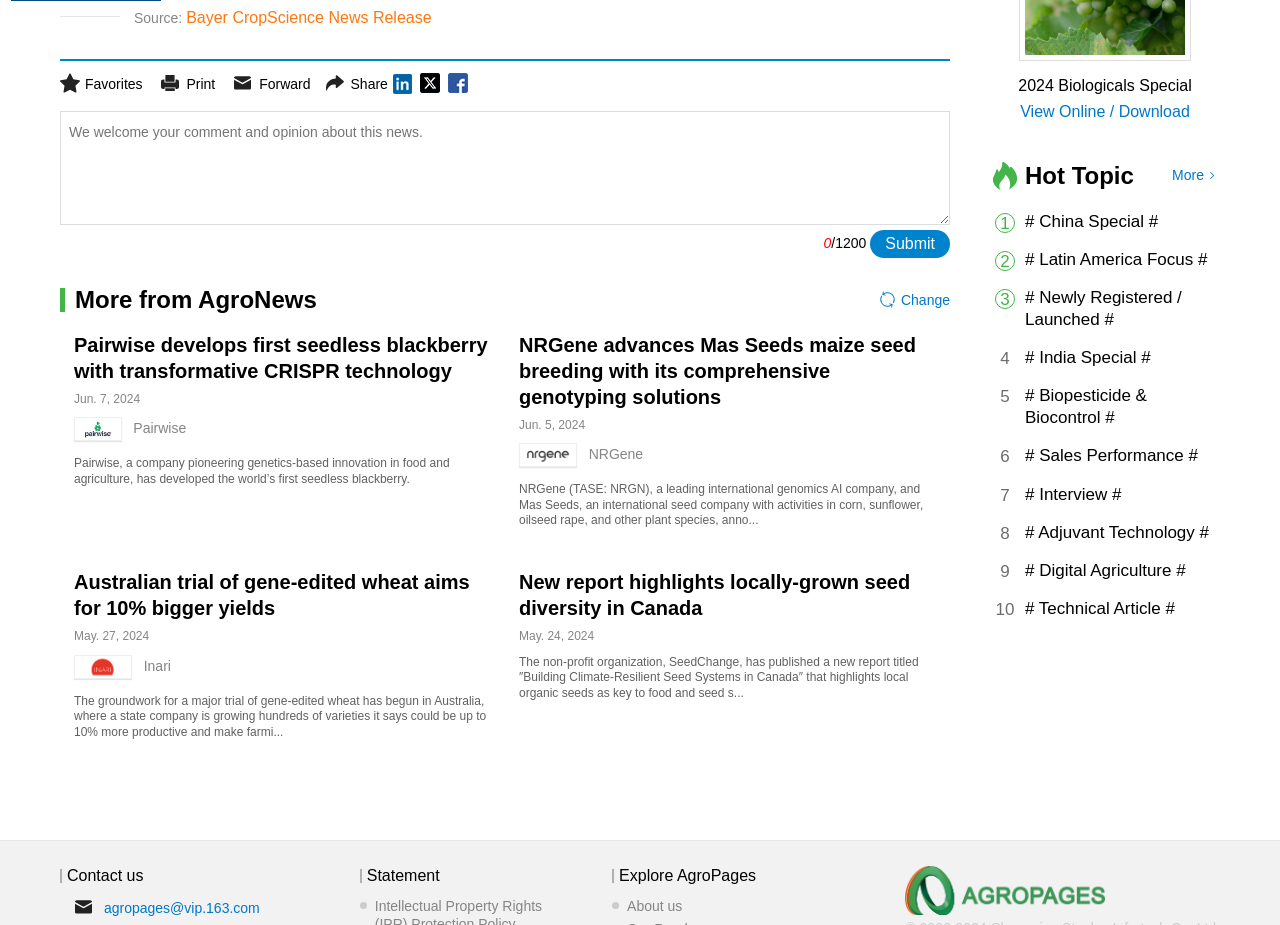Given the description "# Latin America Focus #", determine the bounding box of the corresponding UI element.

[0.801, 0.269, 0.953, 0.293]